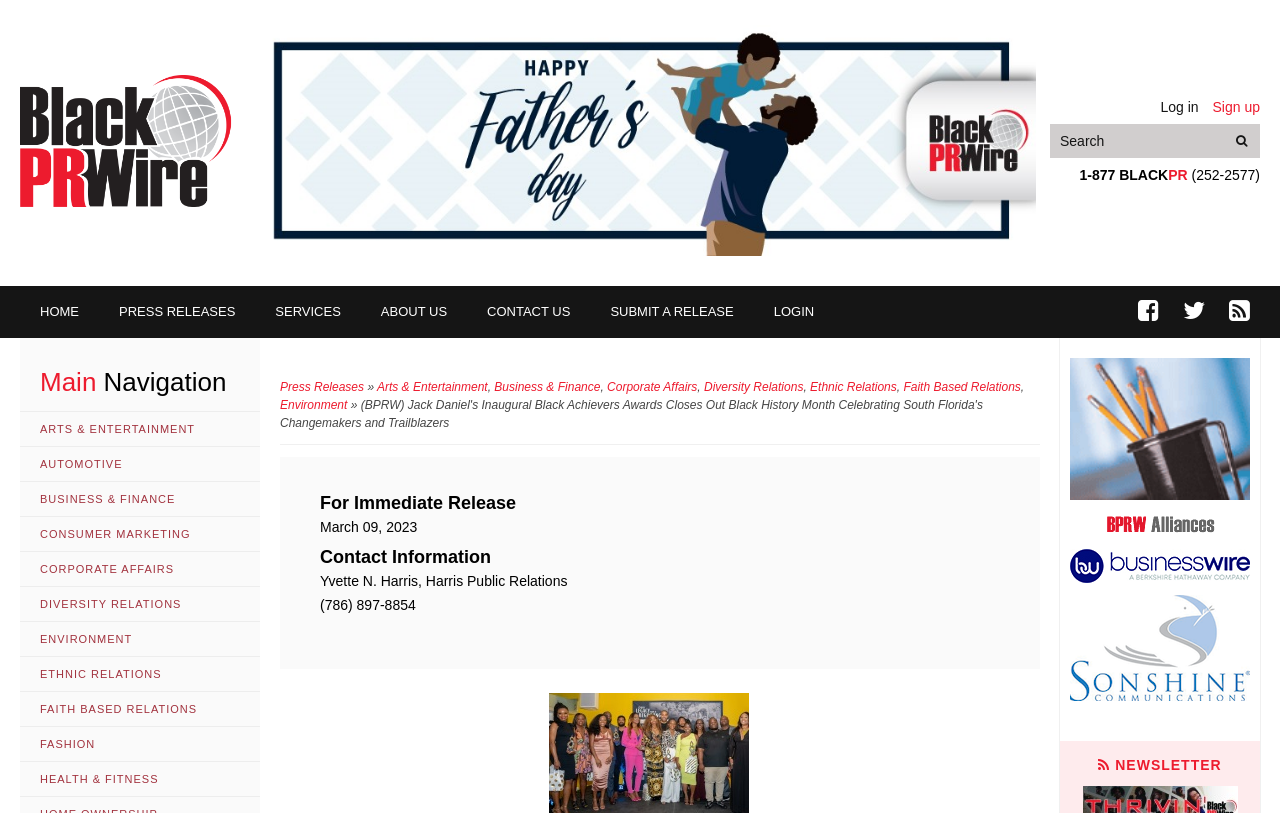Pinpoint the bounding box coordinates of the clickable element to carry out the following instruction: "view press releases."

[0.077, 0.352, 0.199, 0.416]